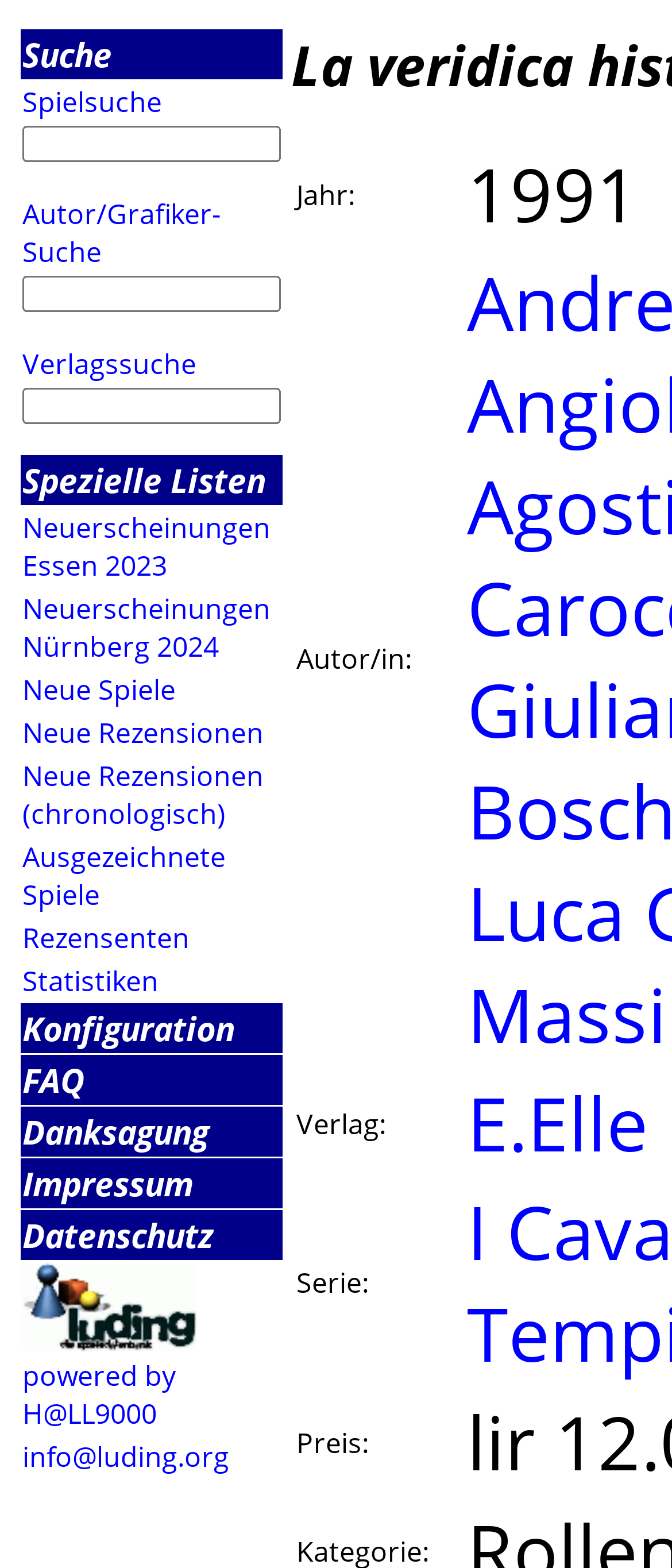How many columns are in the table?
Using the image provided, answer with just one word or phrase.

2